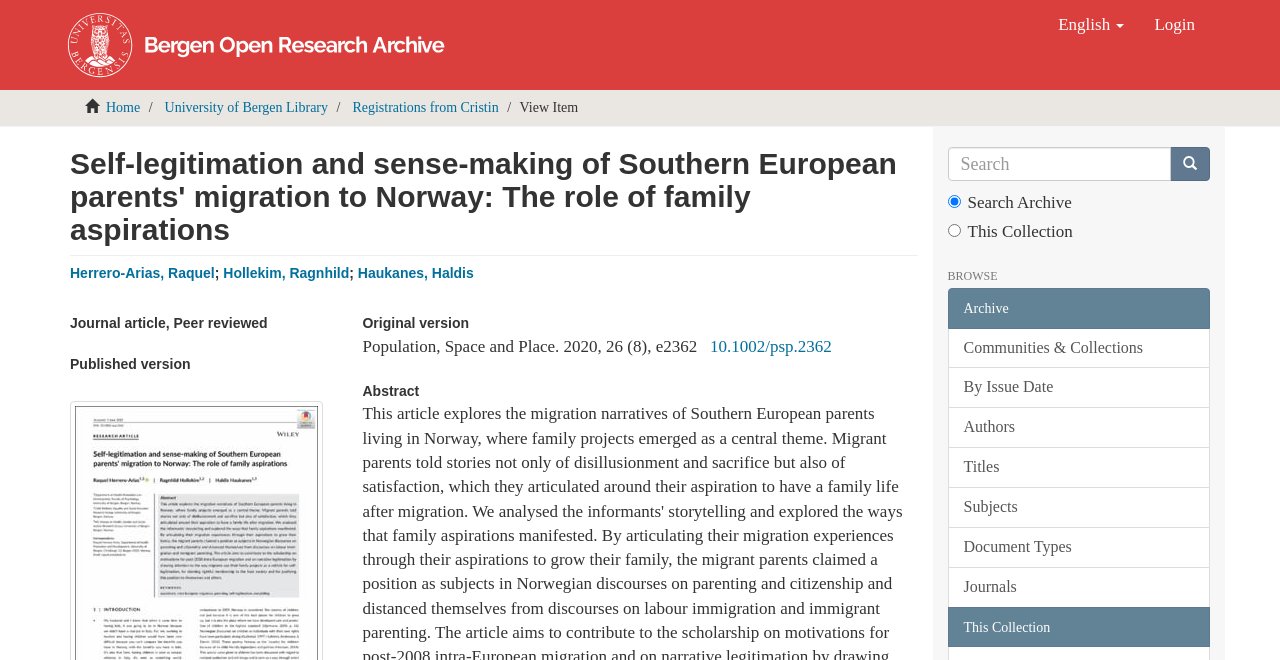Given the webpage screenshot and the description, determine the bounding box coordinates (top-left x, top-left y, bottom-right x, bottom-right y) that define the location of the UI element matching this description: Herrero-Arias, Raquel

[0.055, 0.402, 0.168, 0.426]